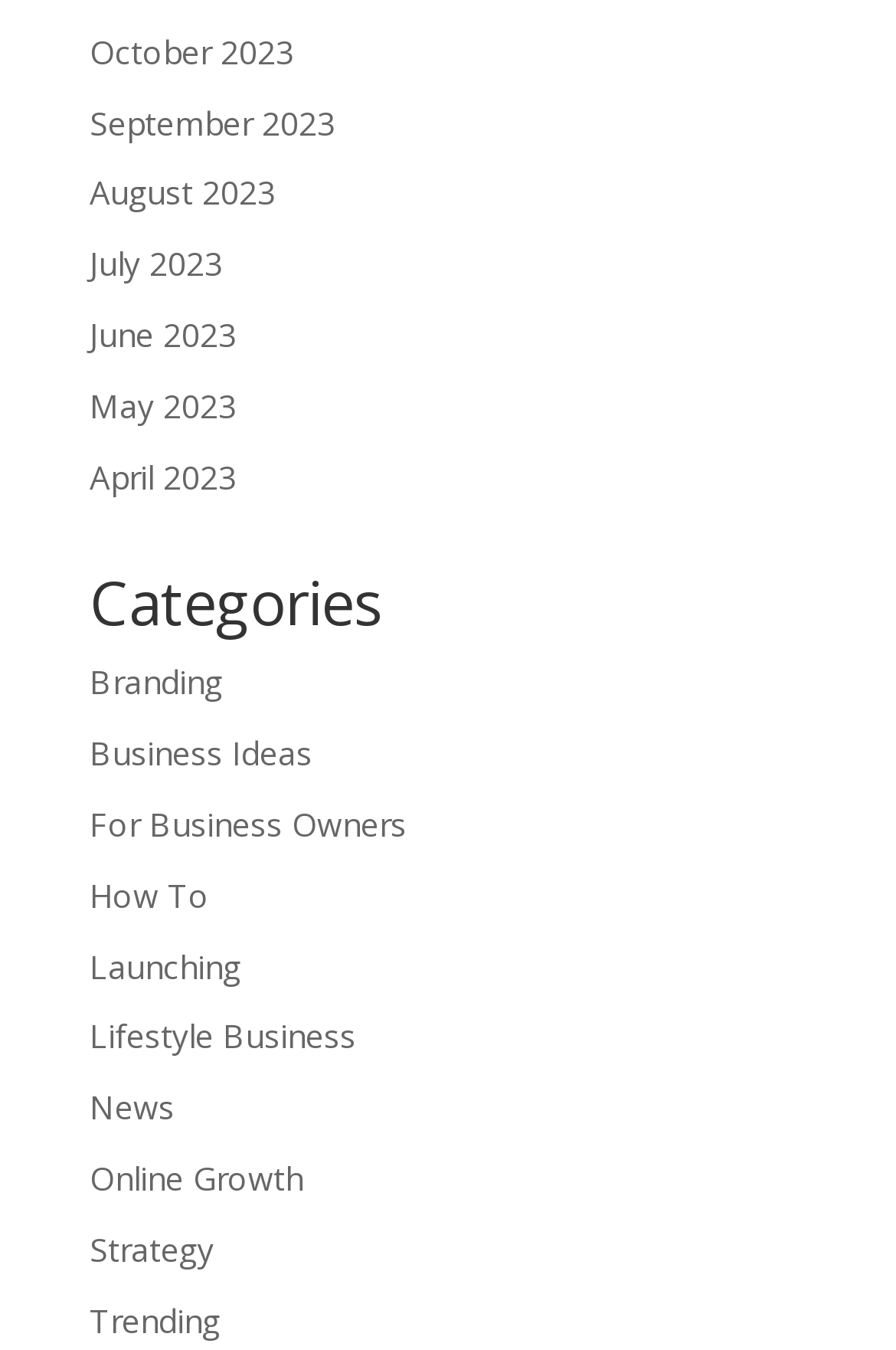Can you give a detailed response to the following question using the information from the image? What is the last month listed?

I looked at the links with month names and found that the last one is 'May 2023'.